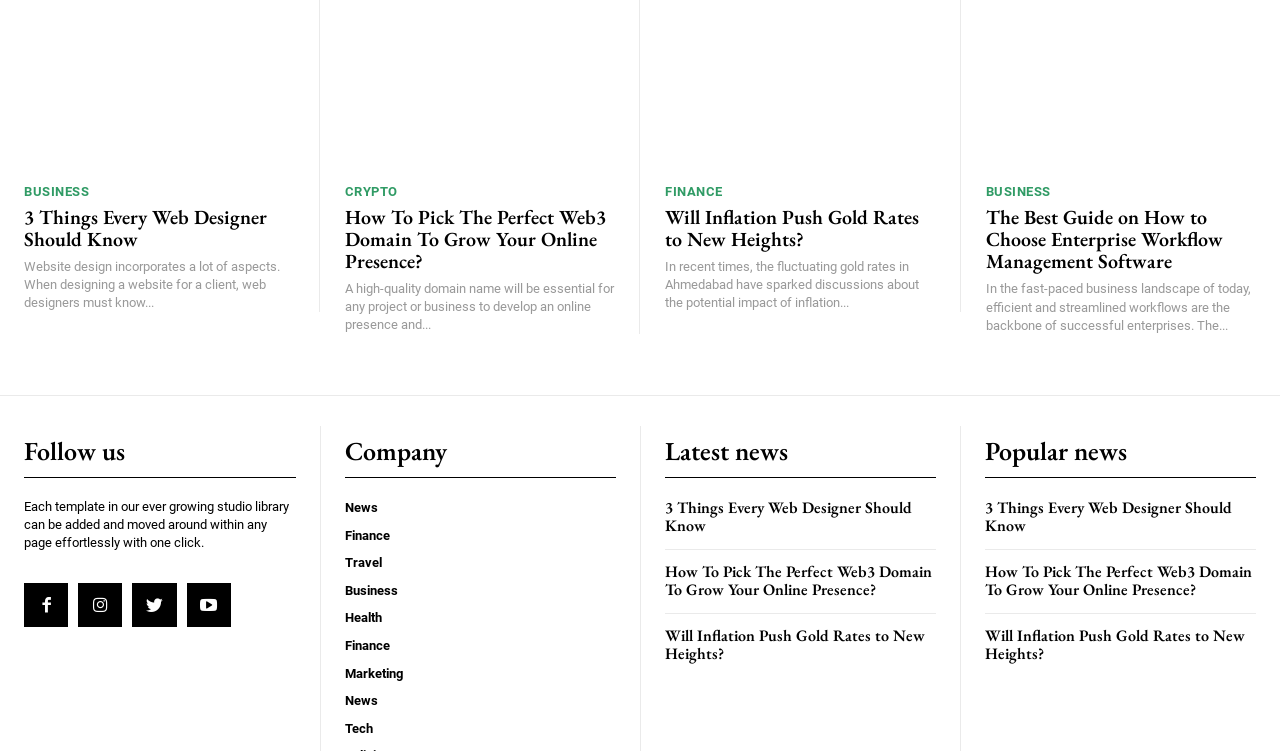Determine the bounding box for the UI element described here: "Marketing".

[0.27, 0.886, 0.315, 0.906]